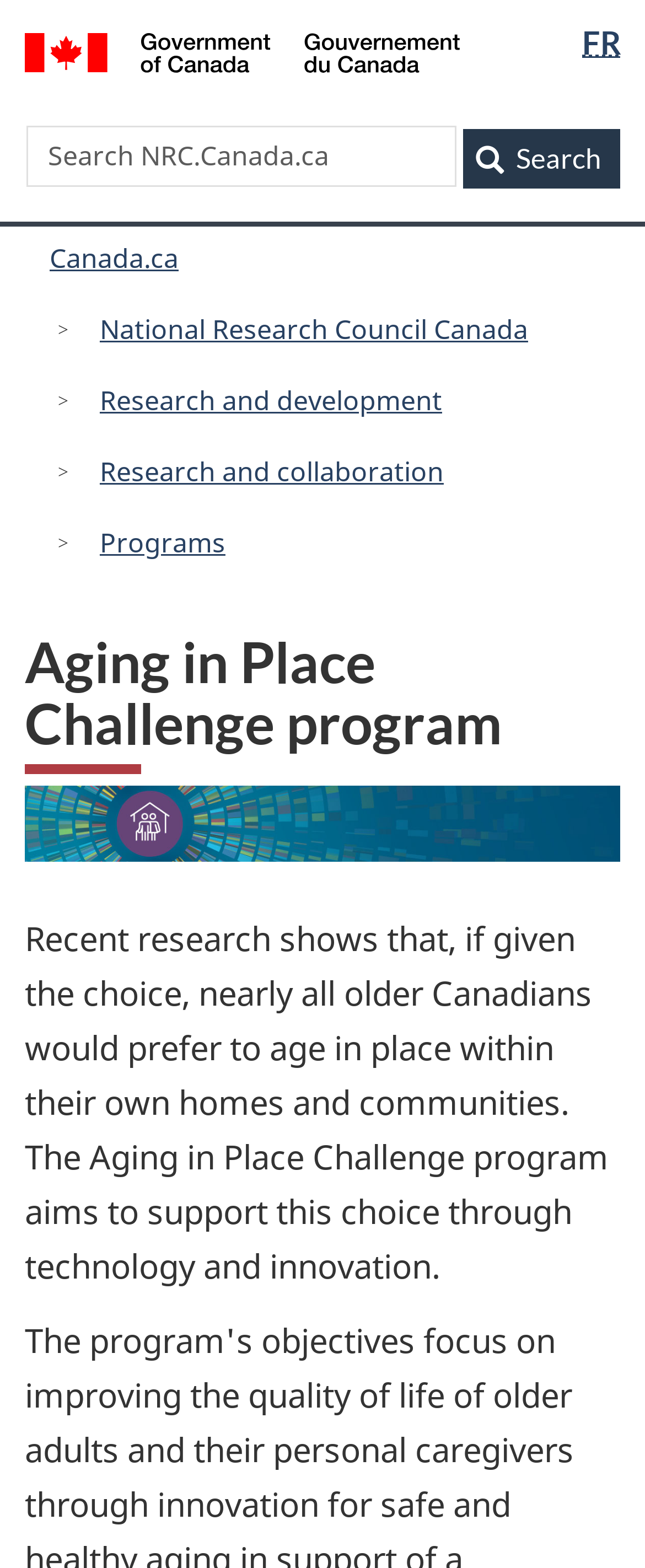Using the description: "Françaisfr", identify the bounding box of the corresponding UI element in the screenshot.

[0.903, 0.016, 0.962, 0.038]